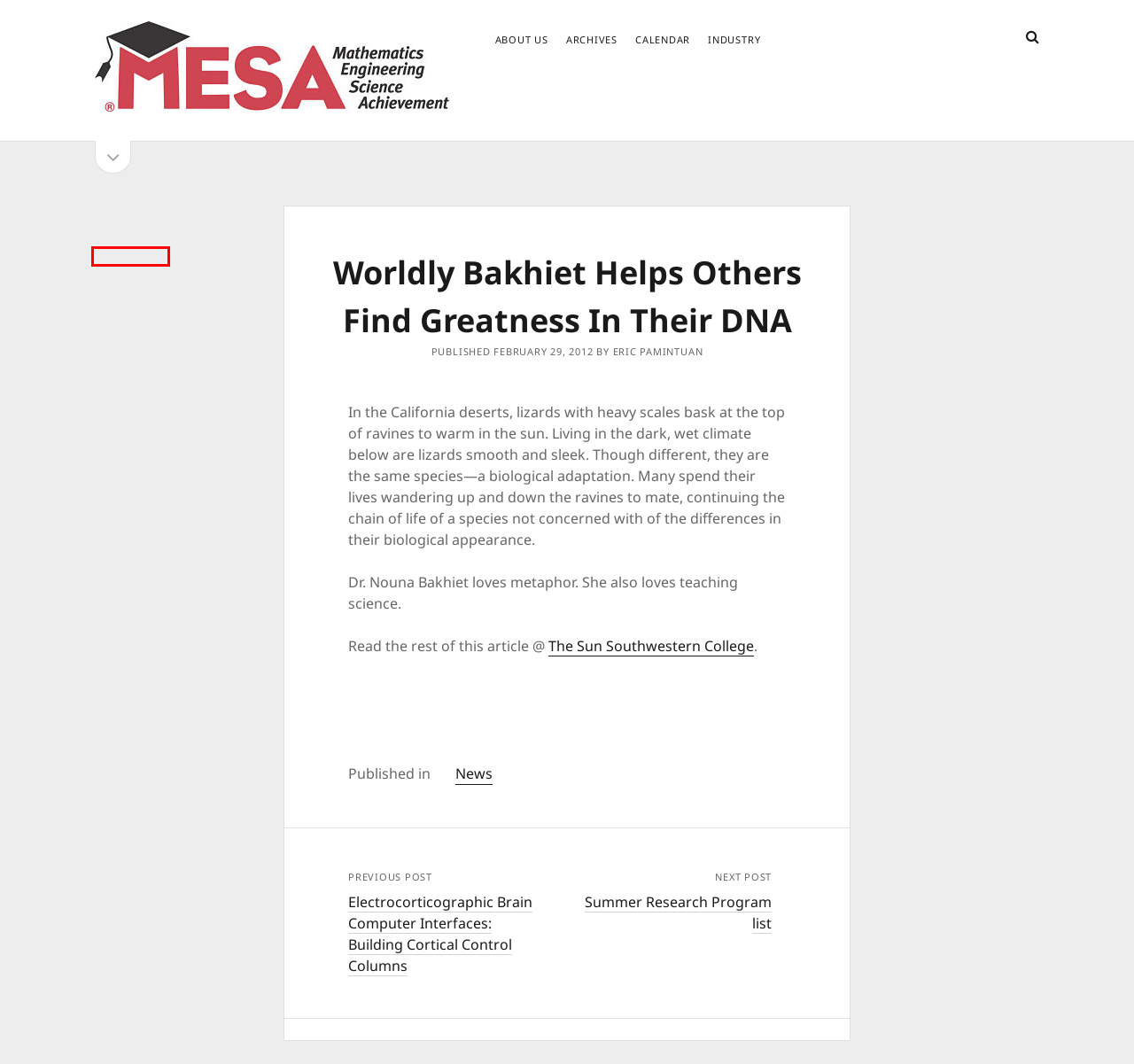Analyze the screenshot of a webpage that features a red rectangle bounding box. Pick the webpage description that best matches the new webpage you would see after clicking on the element within the red bounding box. Here are the candidates:
A. San Diego MESA Alliance
B. Industry – San Diego MESA Alliance
C. Summer Research Program list – San Diego MESA Alliance
D. Log In ‹ San Diego MESA Alliance — WordPress
E. News – San Diego MESA Alliance
F. Archives – San Diego MESA Alliance
G. Comments for San Diego MESA Alliance
H. Calendar – San Diego MESA Alliance

G